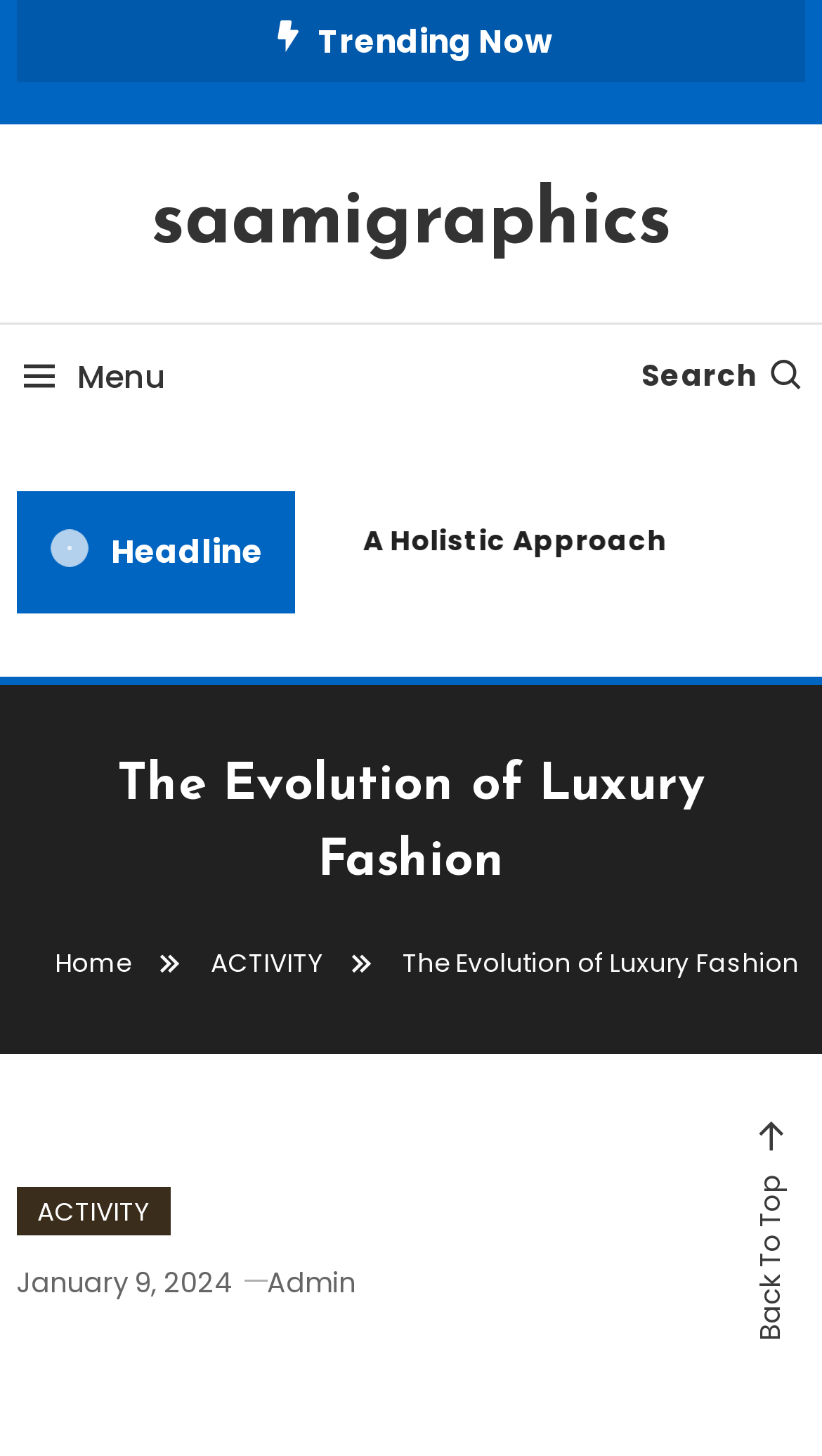Could you provide the bounding box coordinates for the portion of the screen to click to complete this instruction: "View the 'ACTIVITY' page"?

[0.256, 0.649, 0.392, 0.674]